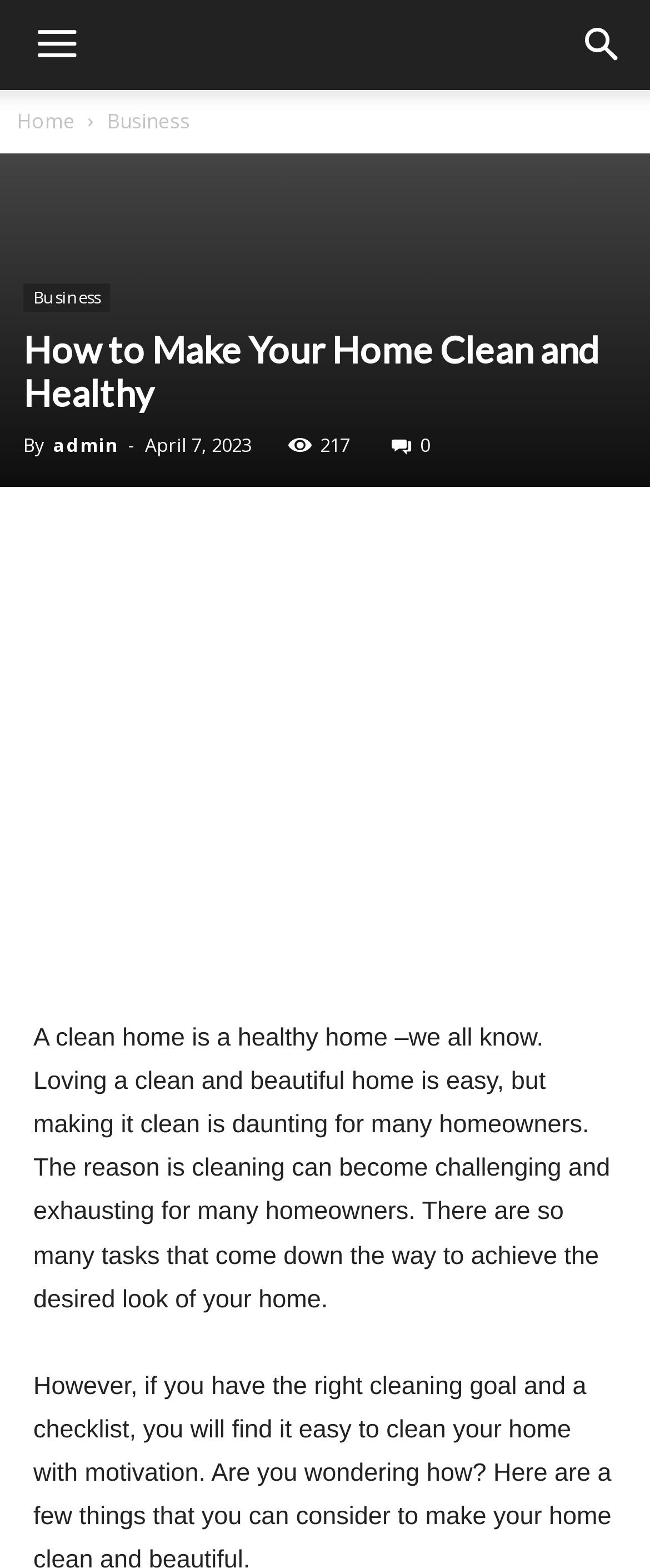Please provide a comprehensive answer to the question below using the information from the image: How many views does the article have?

The number of views of the article can be found by looking at the text below the title of the article. The text says '217', indicating that the article has 217 views.